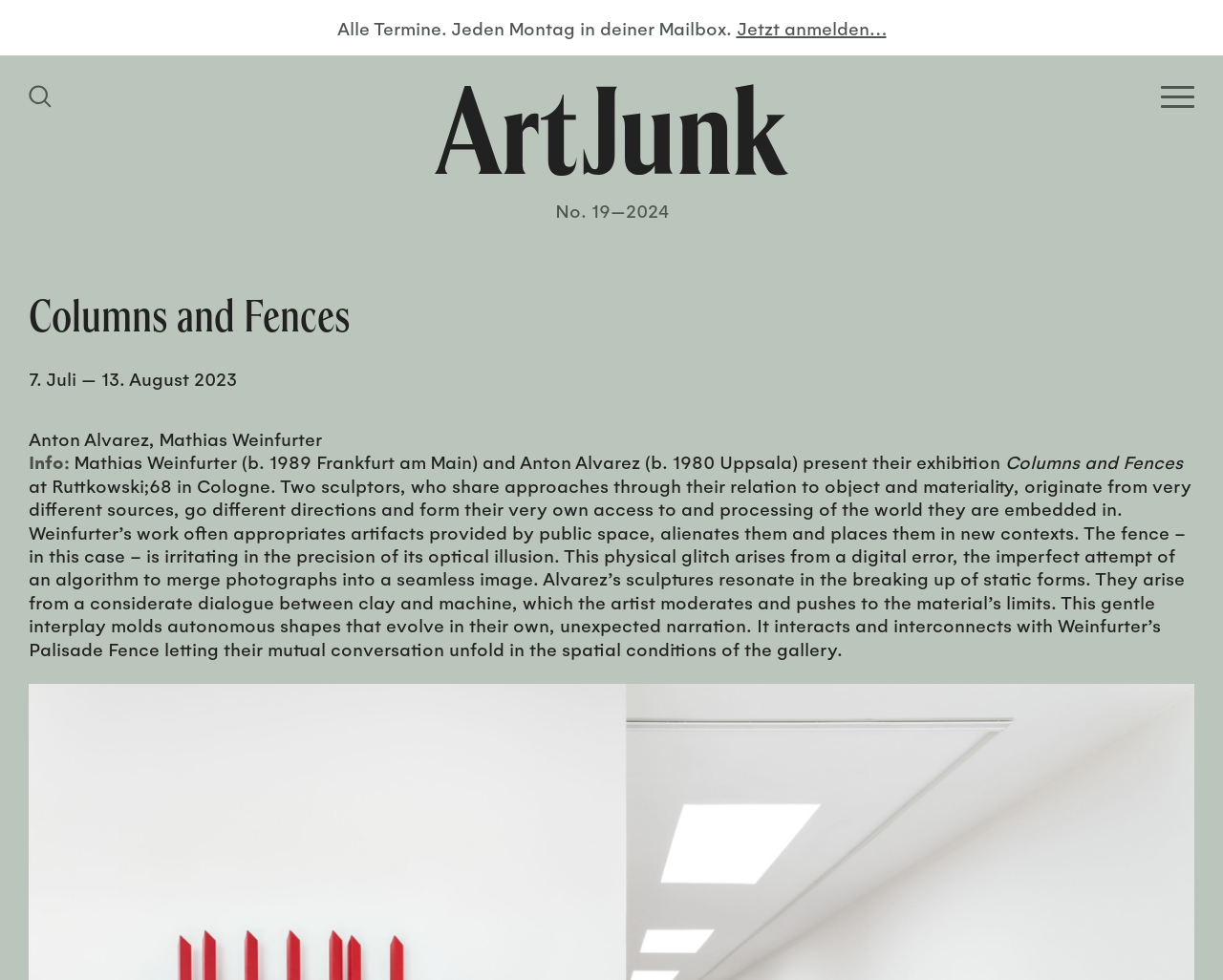What is the title of the exhibition?
Analyze the screenshot and provide a detailed answer to the question.

The title of the exhibition is obtained from the heading element 'Columns and Fences' which is a child of the HeaderAsNonLandmark element.